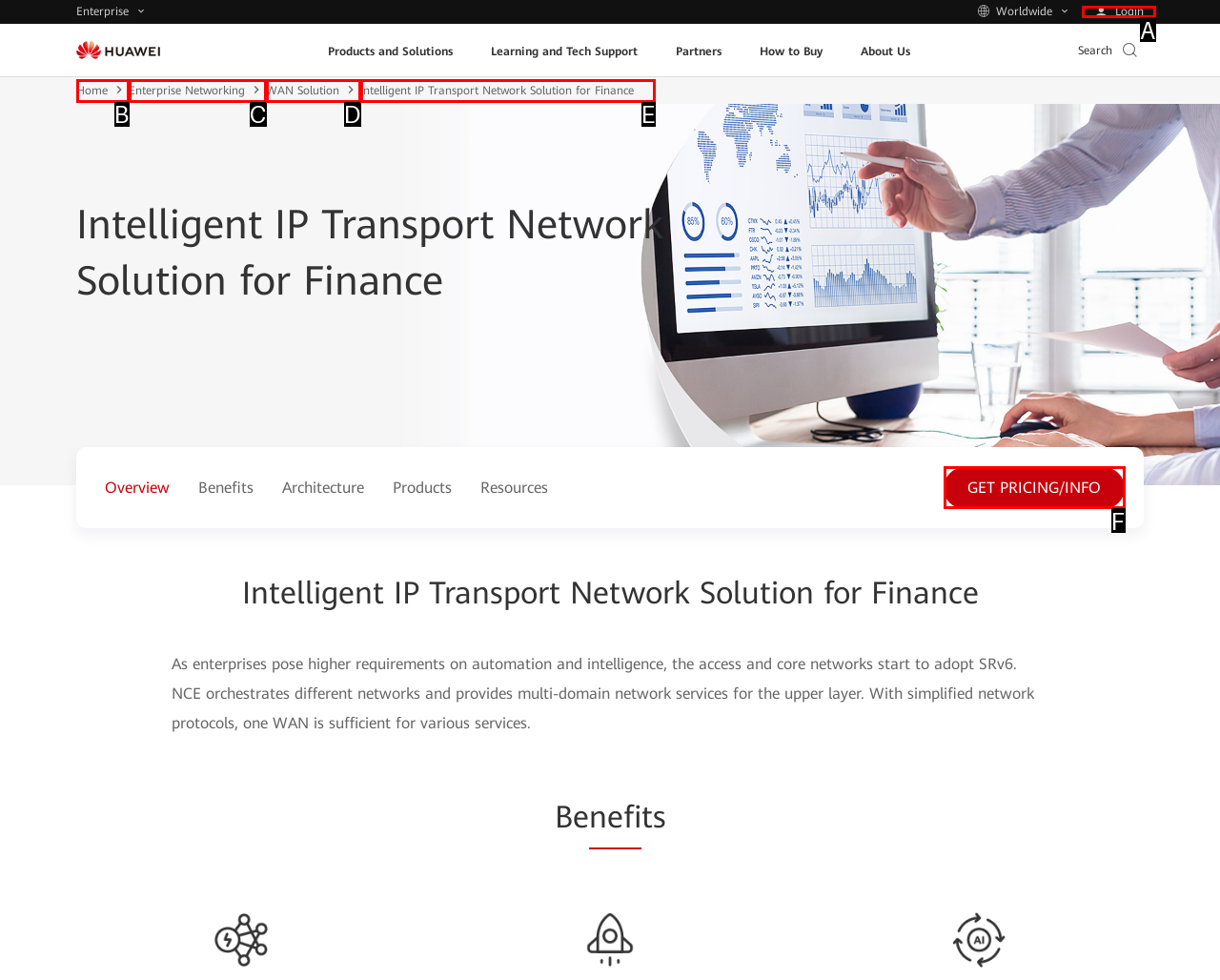Find the option that best fits the description: Login. Answer with the letter of the option.

A